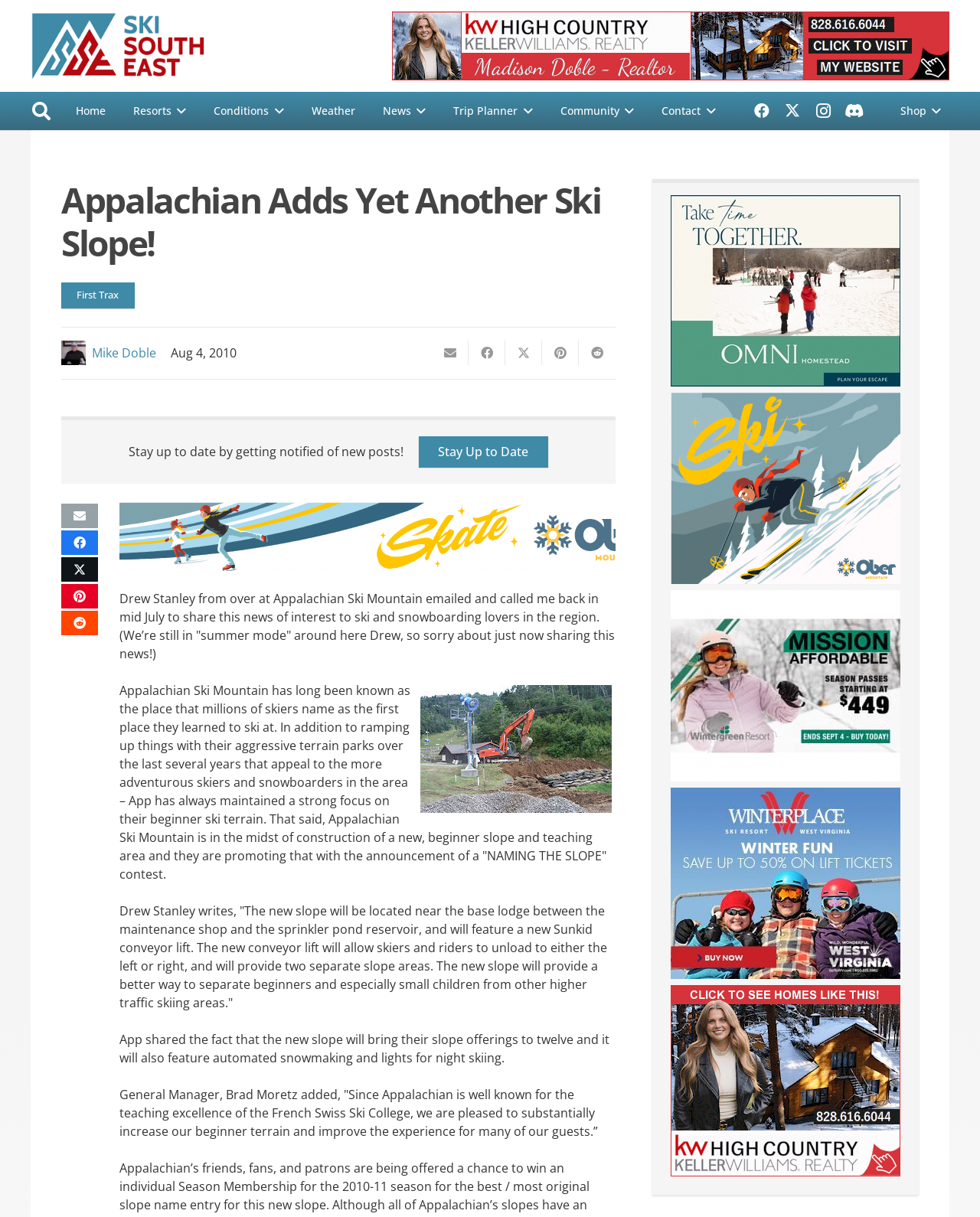Provide the bounding box coordinates of the HTML element described by the text: "aria-label="Tweet this" title="Tweet this"".

[0.062, 0.458, 0.1, 0.478]